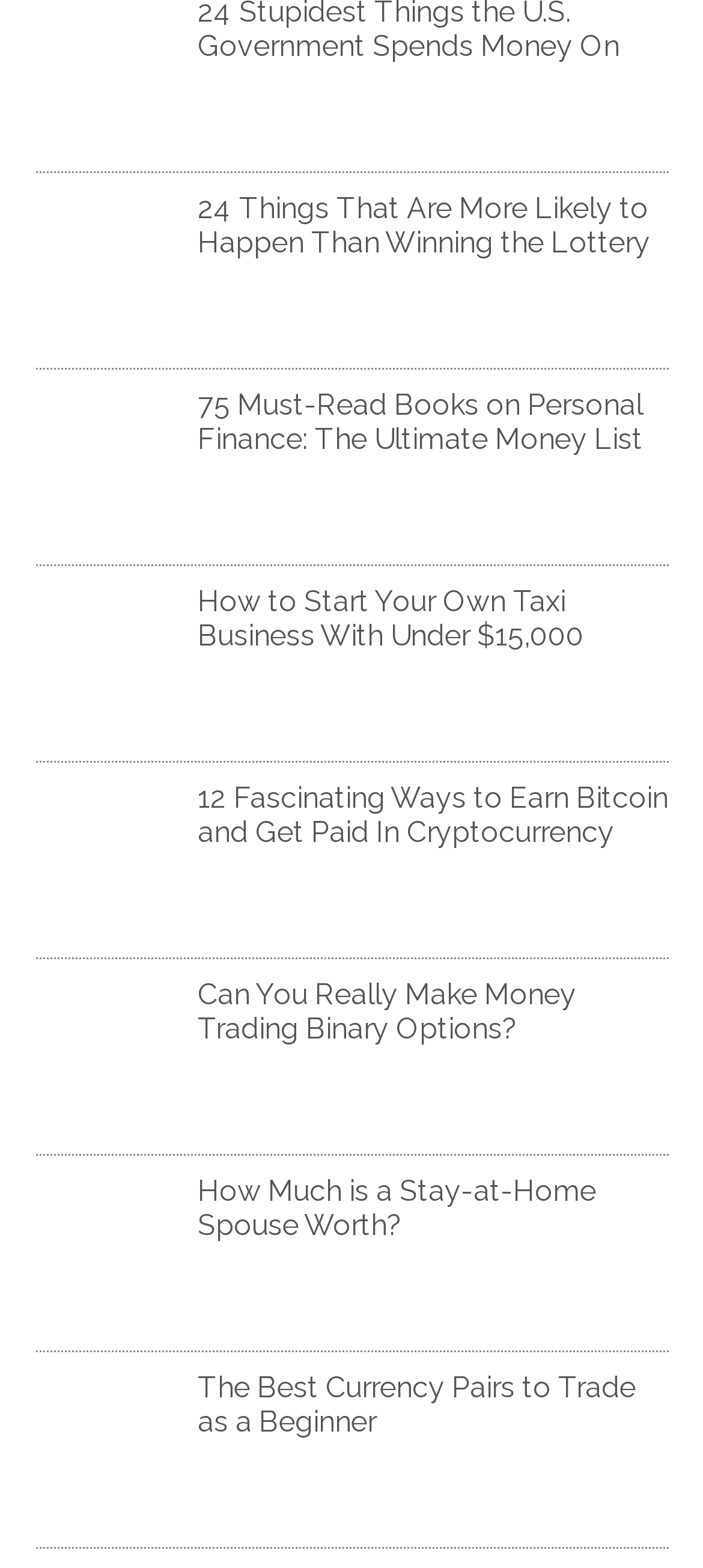Highlight the bounding box coordinates of the element that should be clicked to carry out the following instruction: "Click on '24 Things That Are More Likely to Happen Than Winning the Lottery'". The coordinates must be given as four float numbers ranging from 0 to 1, i.e., [left, top, right, bottom].

[0.281, 0.122, 0.95, 0.166]